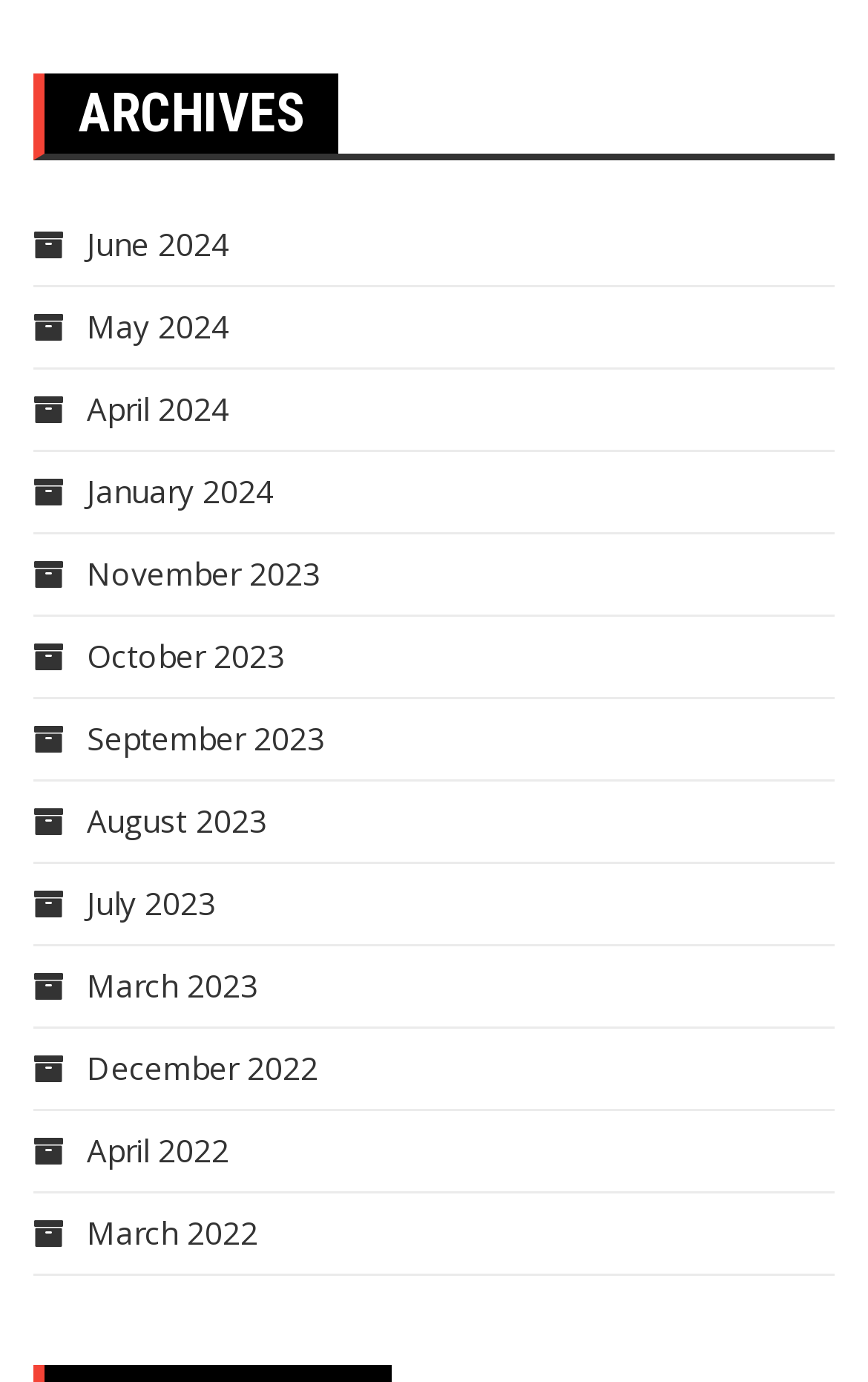Please identify the coordinates of the bounding box that should be clicked to fulfill this instruction: "View archives for June 2024".

[0.038, 0.161, 0.264, 0.192]